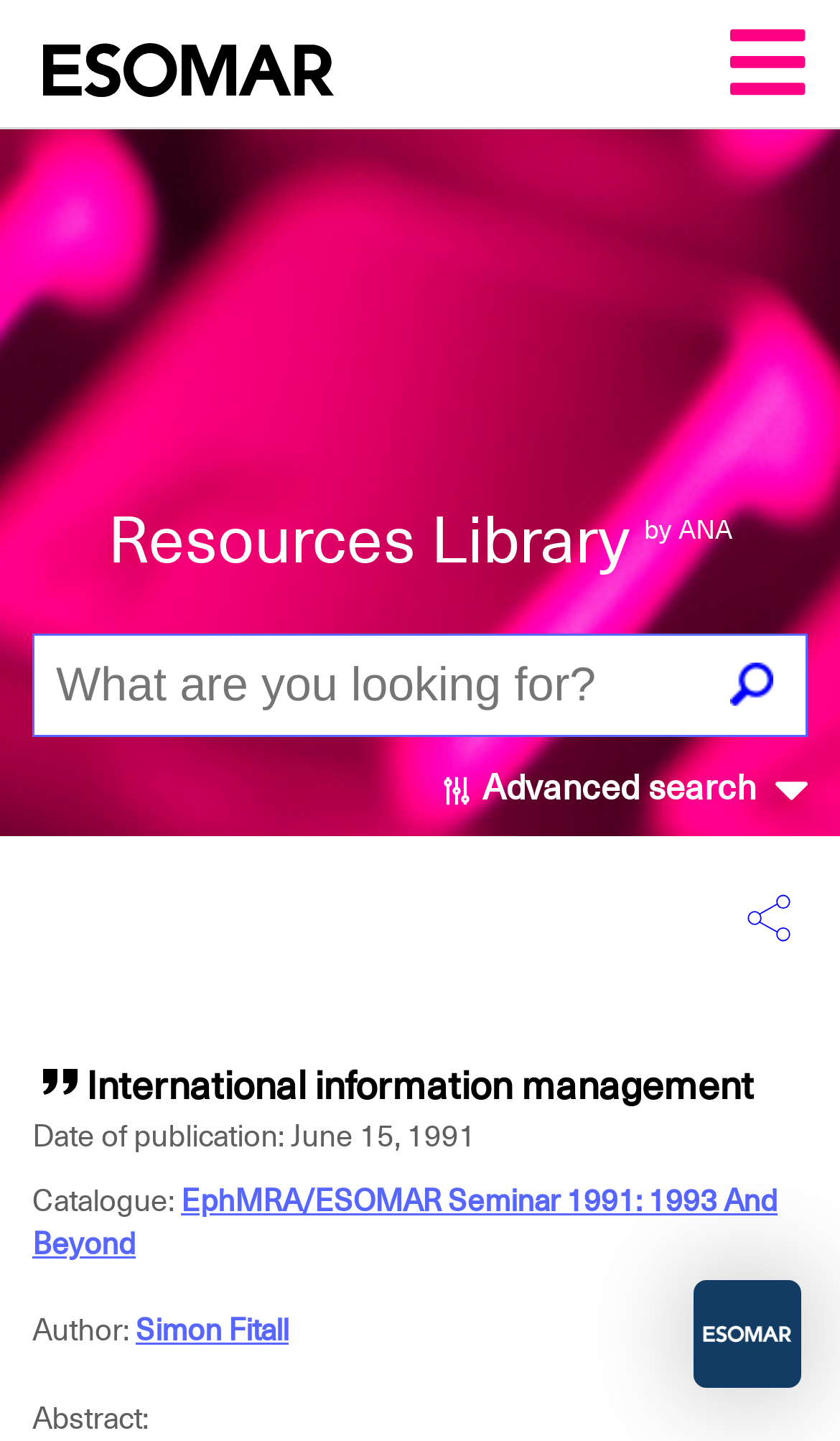Provide a comprehensive caption for the webpage.

The webpage appears to be a resource library page from ANA - ESOMAR, with a focus on international information management. At the top, there is a prominent link and an image, likely a logo, on the right side. Below this, there is an ESOMAR logo on the left side, accompanied by an image.

The main content area is divided into two sections. On the left, there is a heading "Resources Library by ANA" followed by a search bar with a "search" button and an "Advanced search" option. On the right side of the search bar, there is a "share" button.

The main content section is headed by a title "International information management" and features a series of paragraphs and links. Each paragraph describes a publication, including the date of publication, catalogue information, author, and abstract. Below each paragraph, there are links to the publications, along with buttons to copy APA citations.

There are a total of four publications listed, each with similar formatting and content. The publications appear to be related to international information management, marketing, and retail information systems.